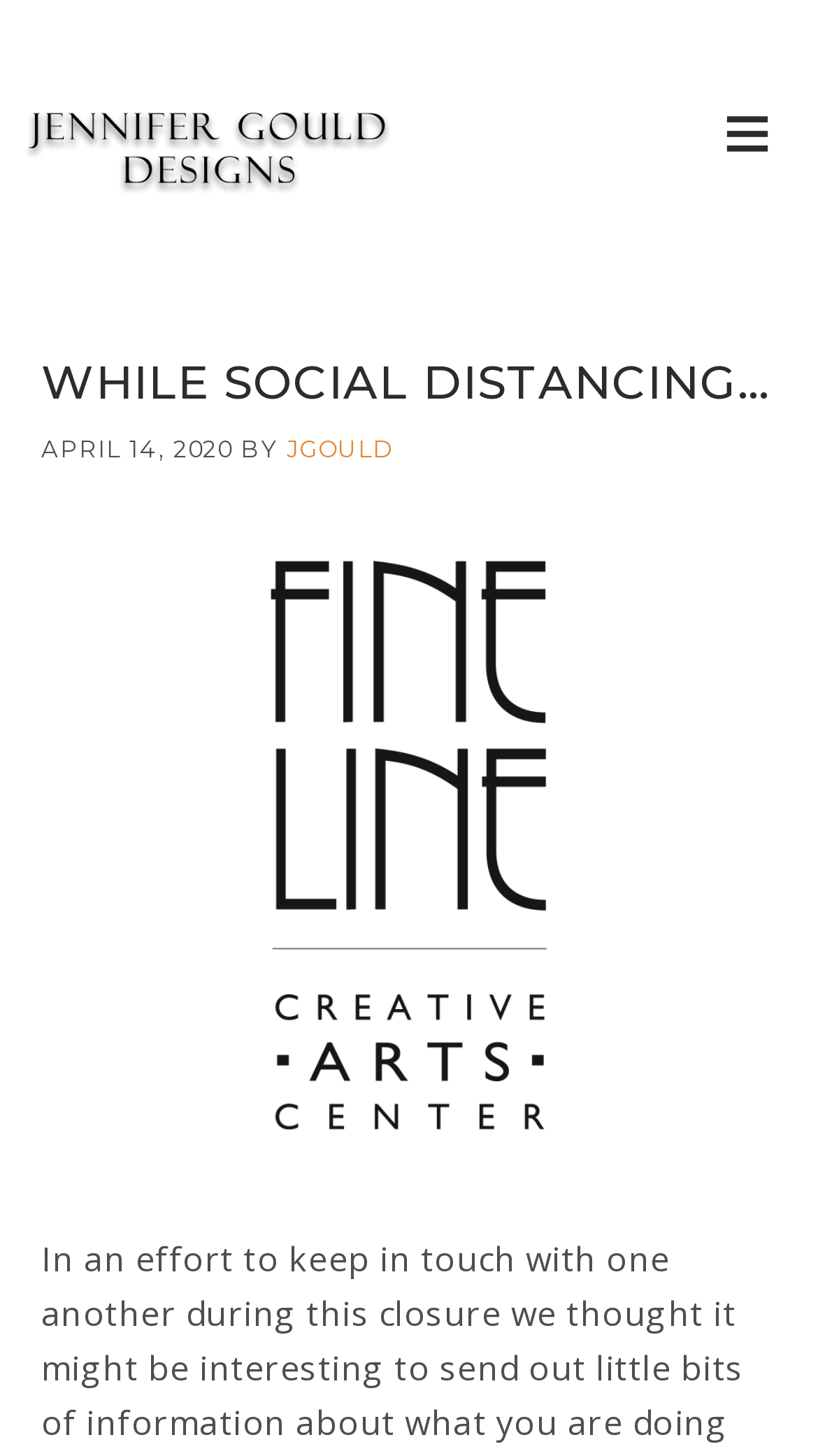Using the provided element description: "ChristineGraduateSystems Engineering and Business Administration", identify the bounding box coordinates. The coordinates should be four floats between 0 and 1 in the order [left, top, right, bottom].

None